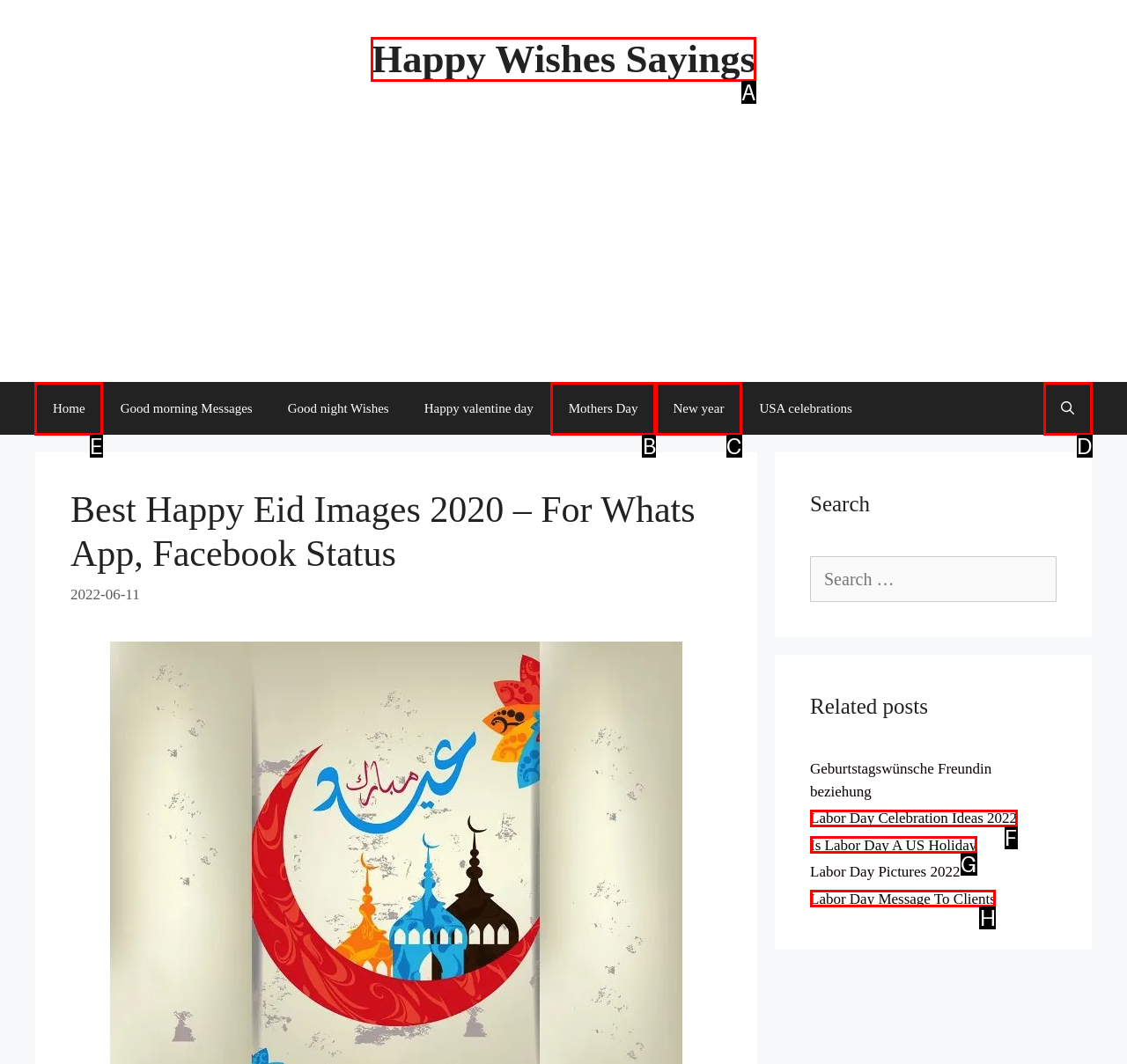Which option should be clicked to complete this task: Go to Home page
Reply with the letter of the correct choice from the given choices.

E